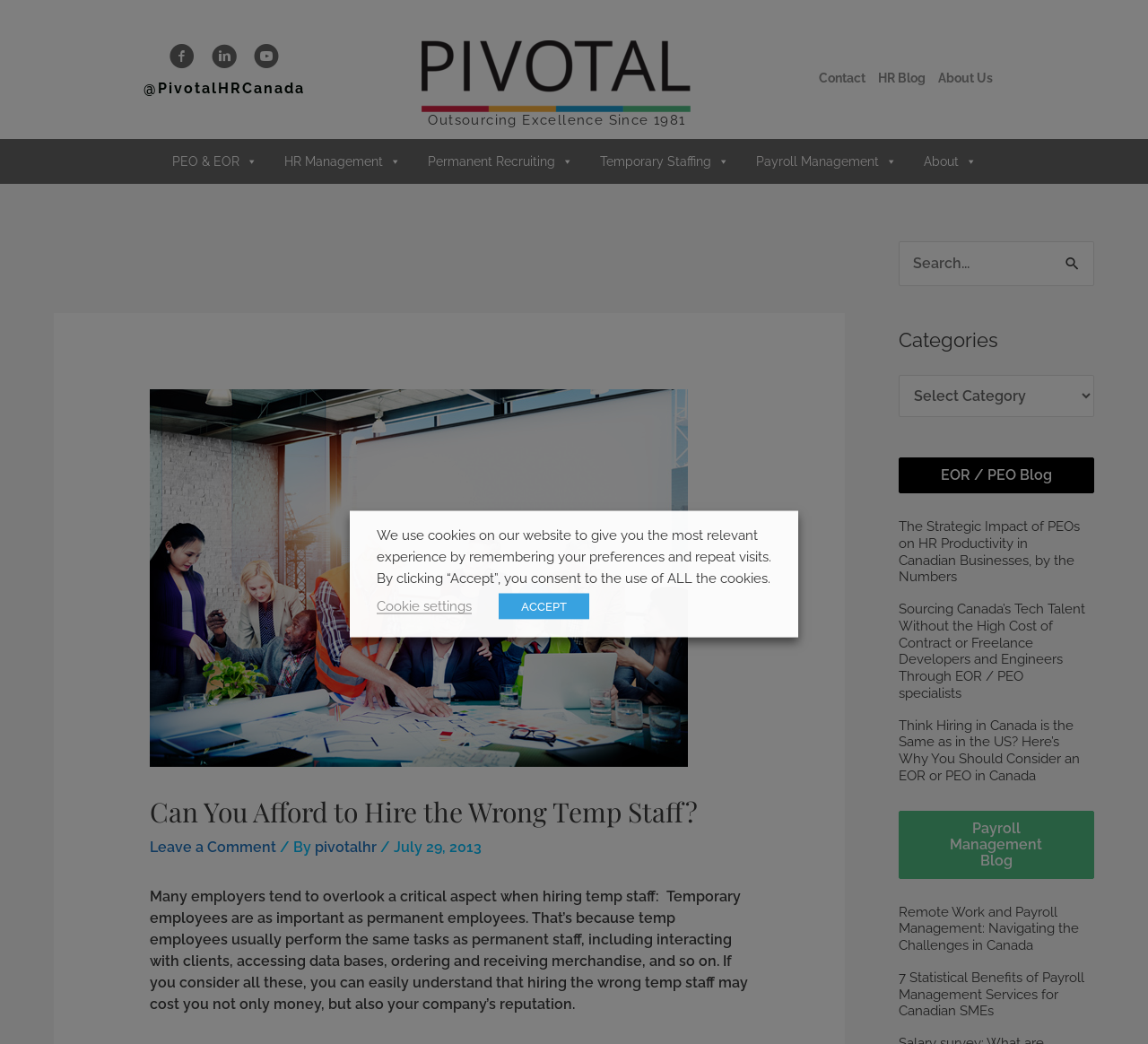Locate the bounding box coordinates for the element described below: "parent_node: Search for: value="Search"". The coordinates must be four float values between 0 and 1, formatted as [left, top, right, bottom].

[0.918, 0.231, 0.953, 0.279]